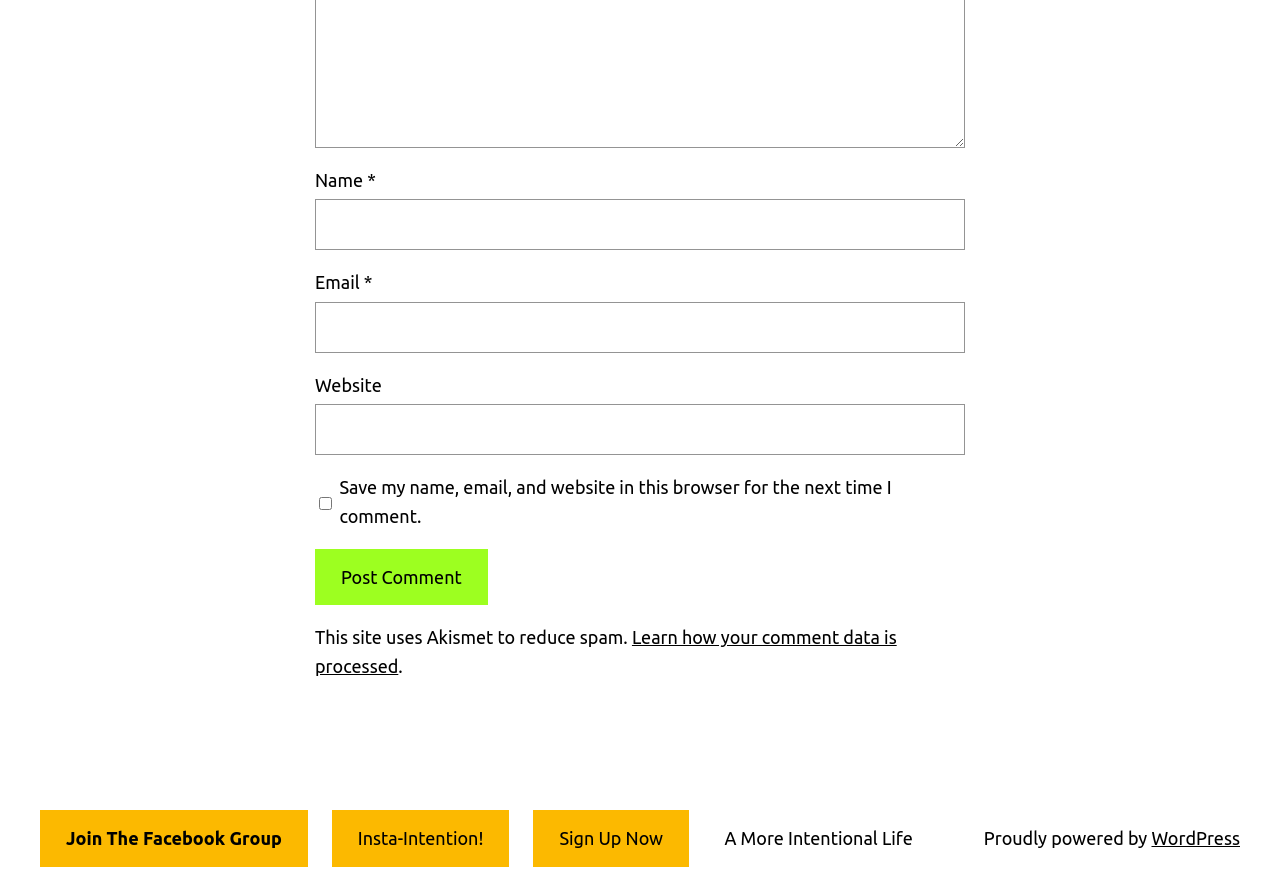Using the webpage screenshot, find the UI element described by parent_node: Website name="url". Provide the bounding box coordinates in the format (top-left x, top-left y, bottom-right x, bottom-right y), ensuring all values are floating point numbers between 0 and 1.

[0.246, 0.453, 0.754, 0.51]